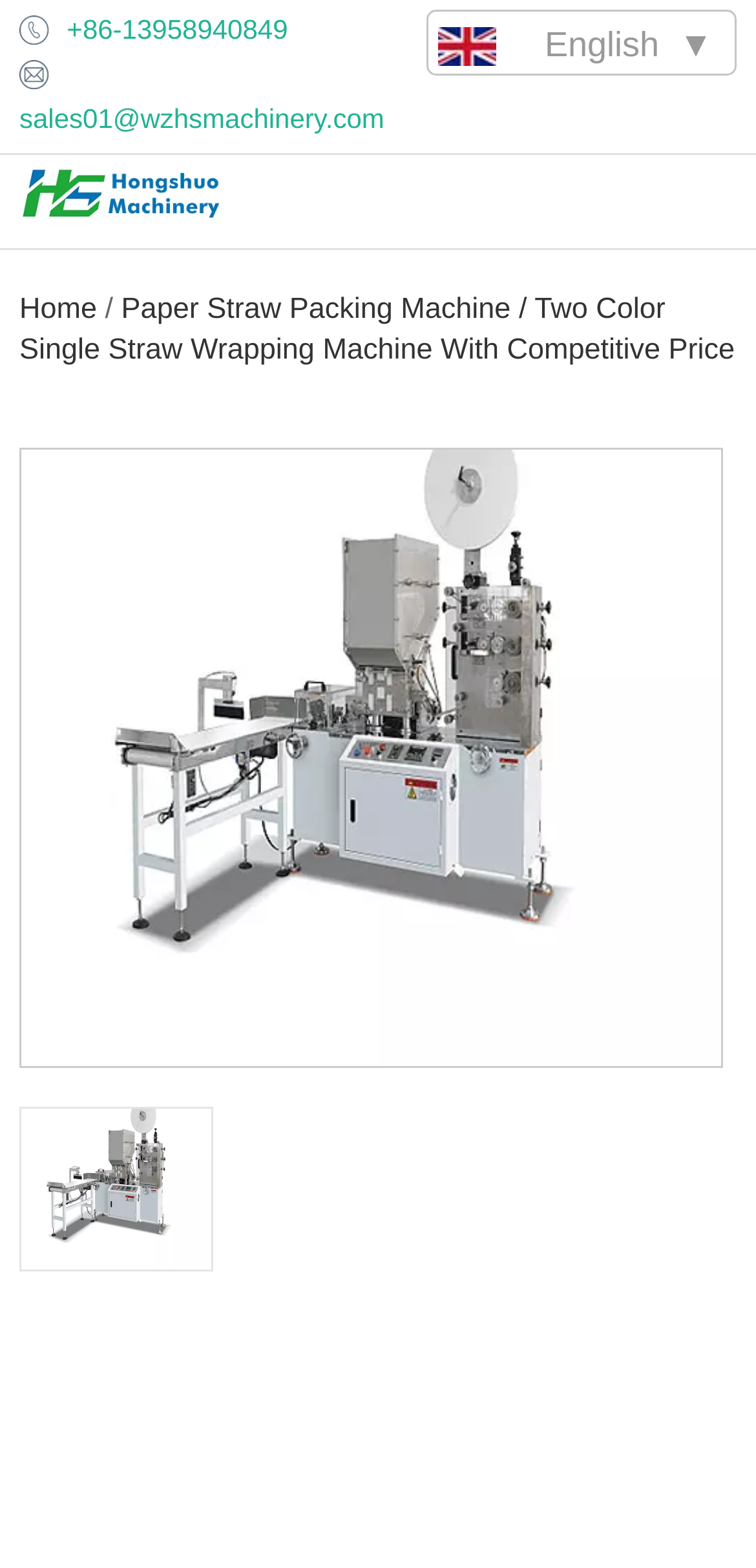Find the bounding box of the element with the following description: "sales01@wzhsmachinery.com". The coordinates must be four float numbers between 0 and 1, formatted as [left, top, right, bottom].

[0.026, 0.063, 0.508, 0.087]